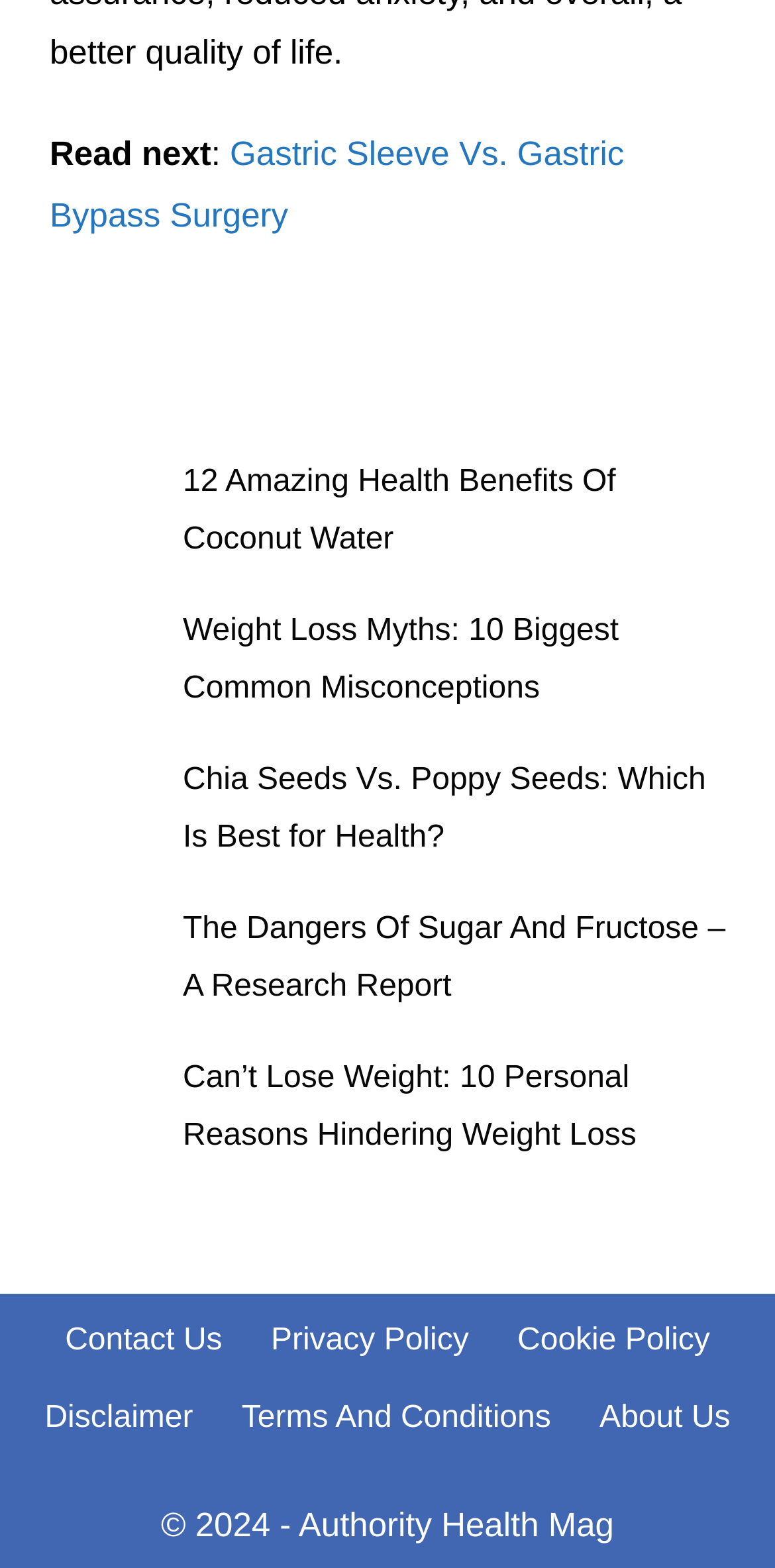Based on the description "Terms And Conditions", find the bounding box of the specified UI element.

[0.312, 0.893, 0.711, 0.915]